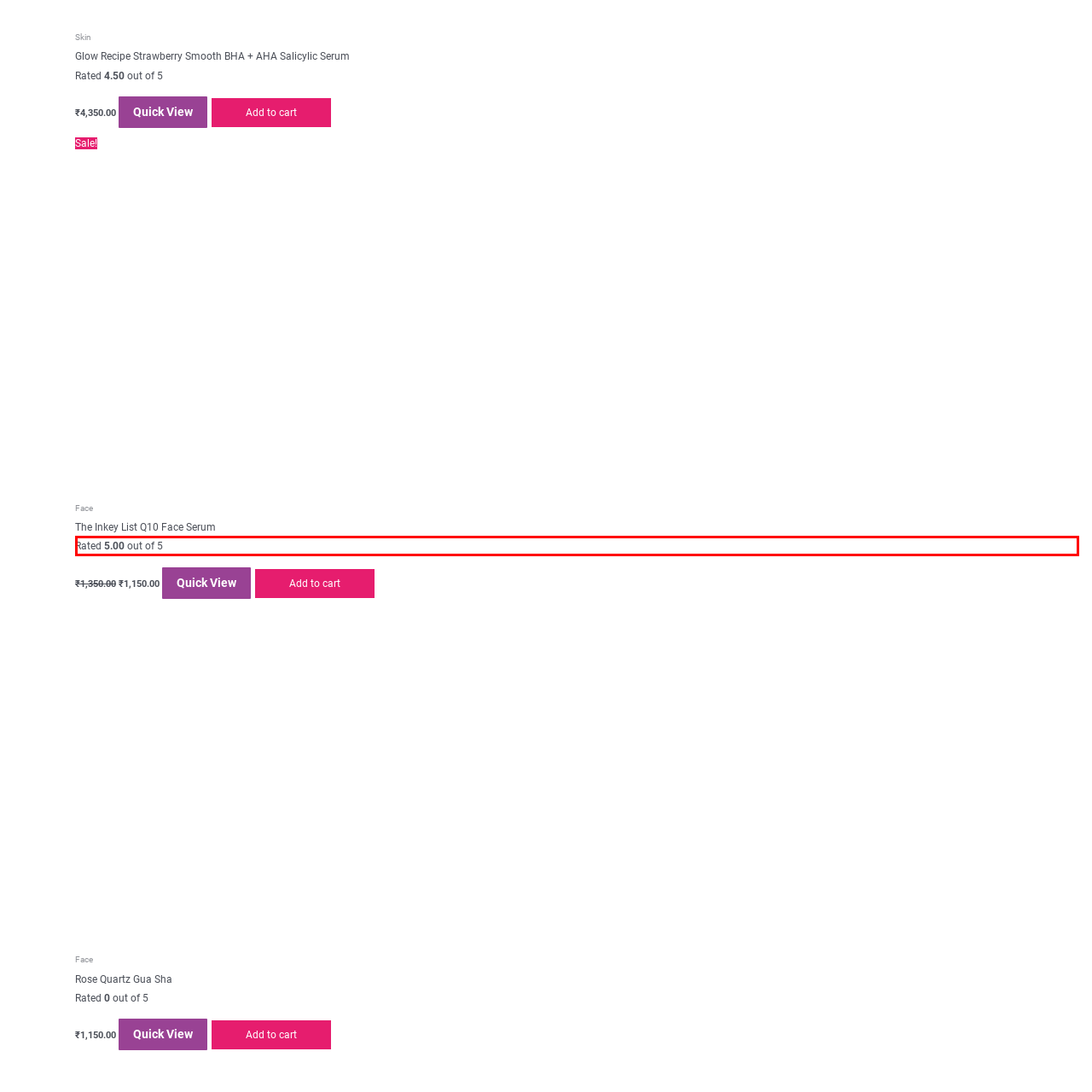What other elements accompany the rating?  
Observe the image highlighted by the red bounding box and supply a detailed response derived from the visual information in the image.

In addition to the rating, the product overview includes other essential elements such as pricing information and action links for purchasing or viewing the product, which contribute to a comprehensive shopping experience.